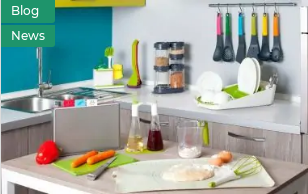Explain the scene depicted in the image, including all details.

The image showcases a vibrant and modern kitchen setting, reflecting a practical yet stylish space for culinary activities. The kitchen features a well-organized countertop where essential food preparation items are prominently displayed. Notable elements include a red bell pepper, bright orange carrots, and two eggs positioned on a cutting board, suggesting a ready setup for cooking. 

Hanging above the countertop are a series of colorful kitchen utensils, neatly arranged and easily accessible, adding a cheerful touch to the decor. The cabinetry is sleek and contemporary, with light wood tones that complement the turquoise wall, enhancing the overall bright and inviting atmosphere. 

Additionally, the kitchen sink area includes a dish drying rack, promoting functionality, while jars and containers of various dry goods are stored in an organized manner on the side, showcasing a focus on tidiness and convenience. This image encapsulates the essence of a modern kitchen that prioritizes both practicality and aesthetic appeal, making it an ideal environment for cooking and social gatherings.